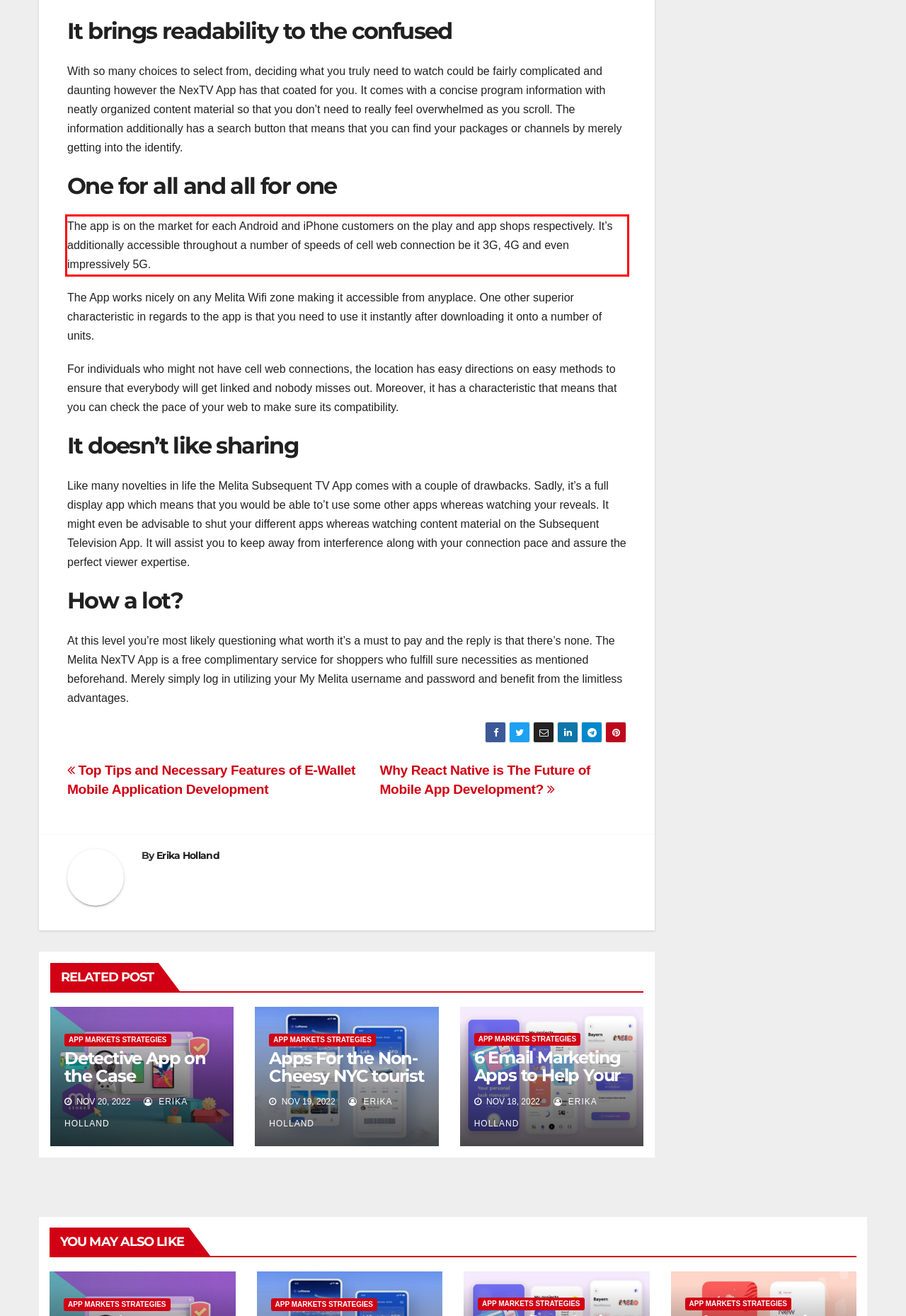Using the webpage screenshot, recognize and capture the text within the red bounding box.

The app is on the market for each Android and iPhone customers on the play and app shops respectively. It’s additionally accessible throughout a number of speeds of cell web connection be it 3G, 4G and even impressively 5G.